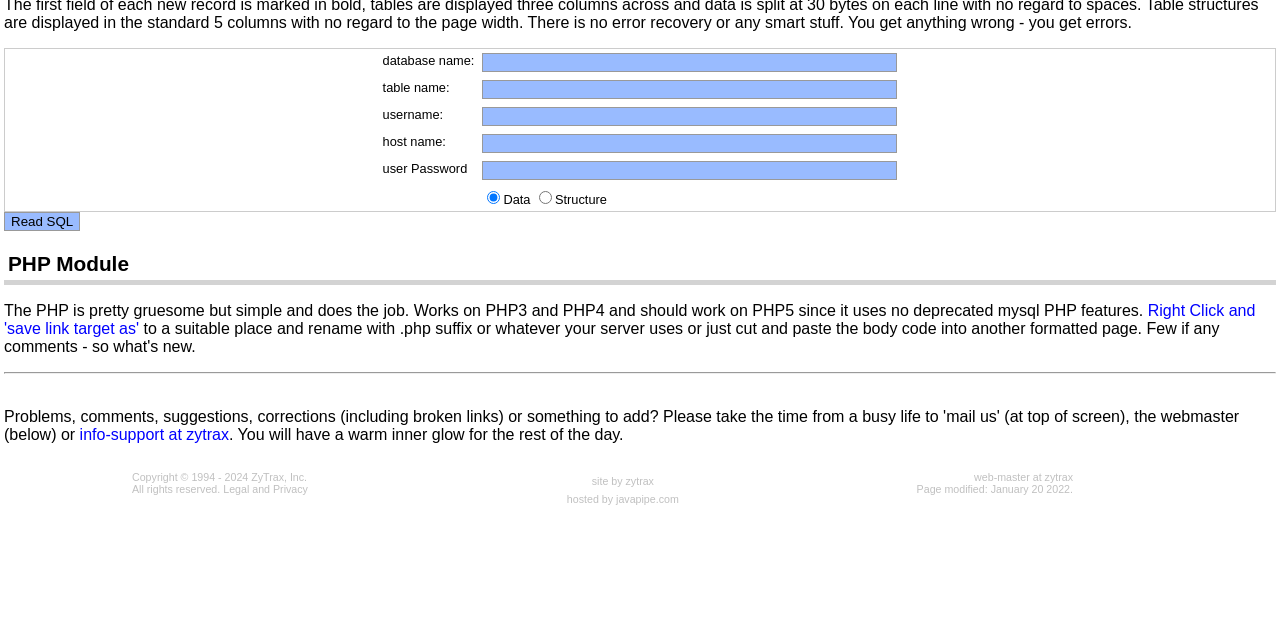Show the bounding box coordinates for the HTML element described as: "Security Research Device Program".

None